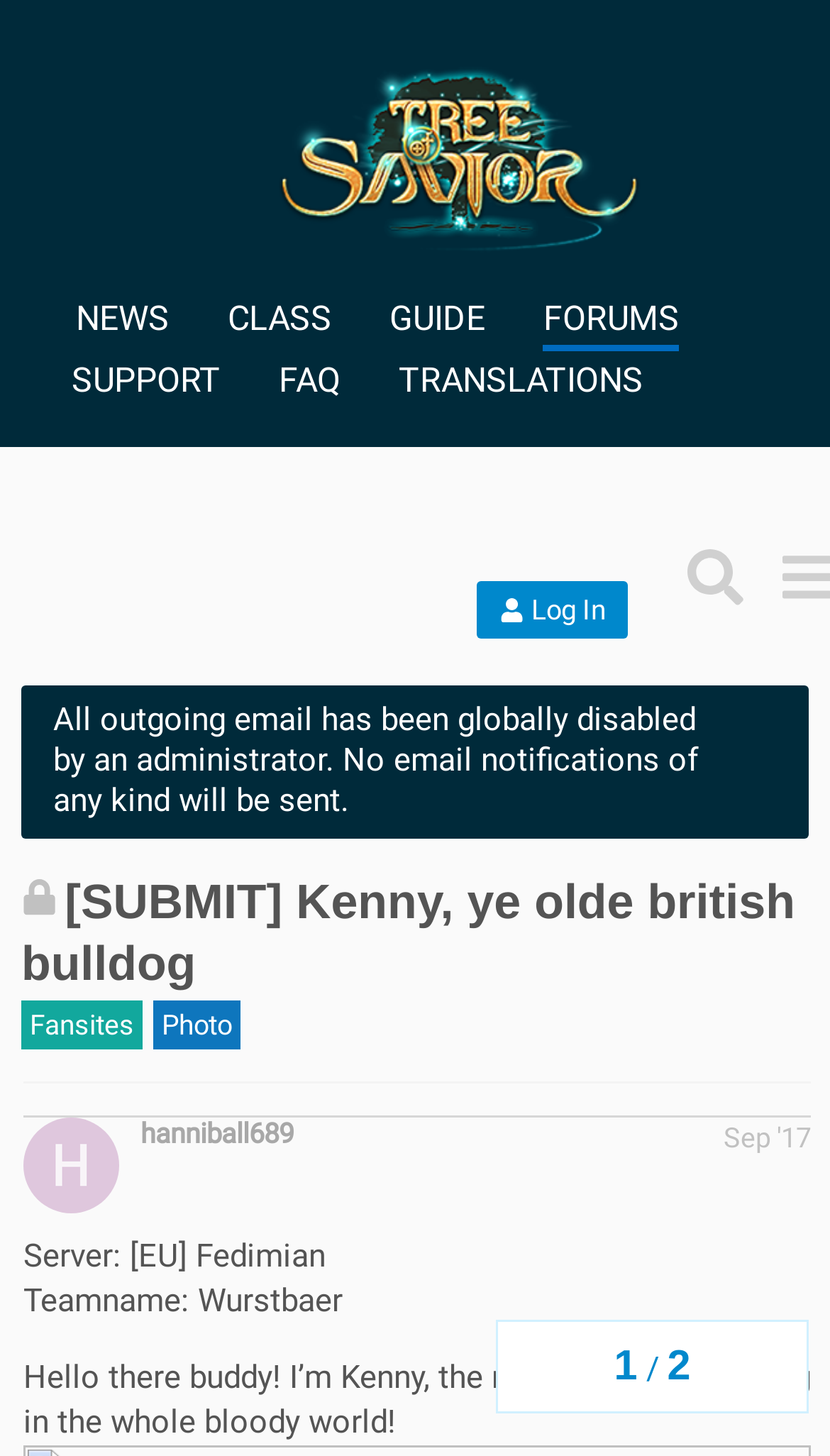Identify the bounding box coordinates of the region I need to click to complete this instruction: "Search for a product".

None